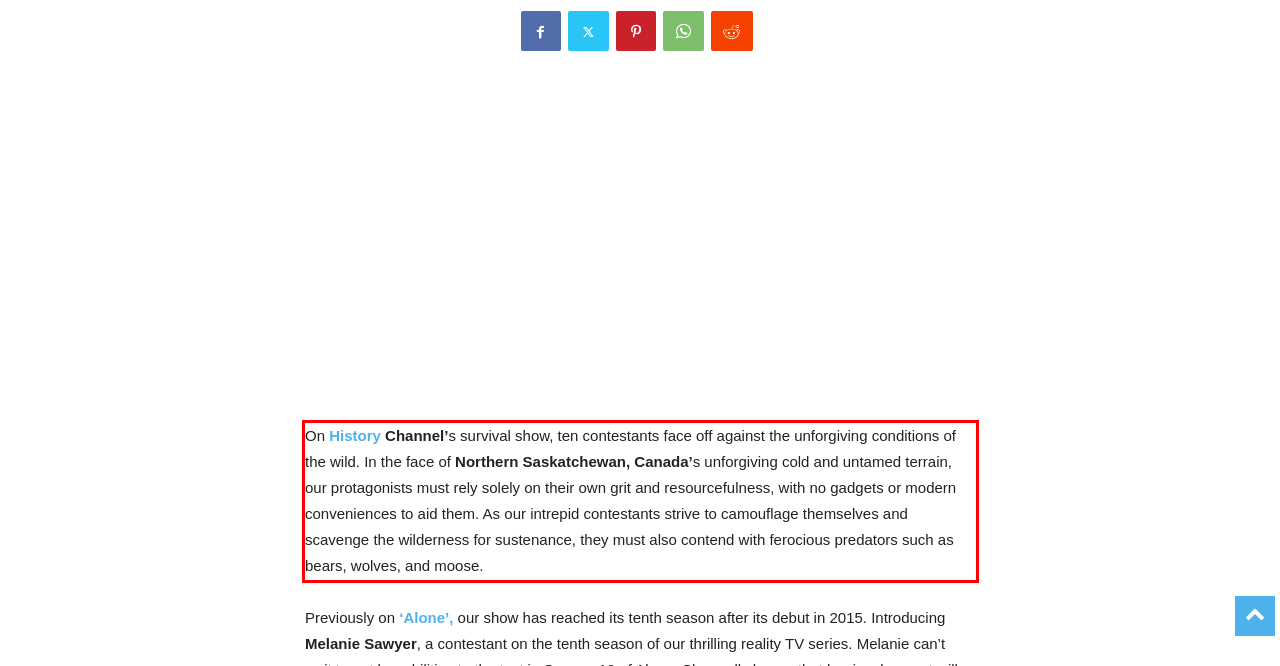Using the provided screenshot of a webpage, recognize the text inside the red rectangle bounding box by performing OCR.

On History Channel’s survival show, ten contestants face off against the unforgiving conditions of the wild. In the face of Northern Saskatchewan, Canada’s unforgiving cold and untamed terrain, our protagonists must rely solely on their own grit and resourcefulness, with no gadgets or modern conveniences to aid them. As our intrepid contestants strive to camouflage themselves and scavenge the wilderness for sustenance, they must also contend with ferocious predators such as bears, wolves, and moose.